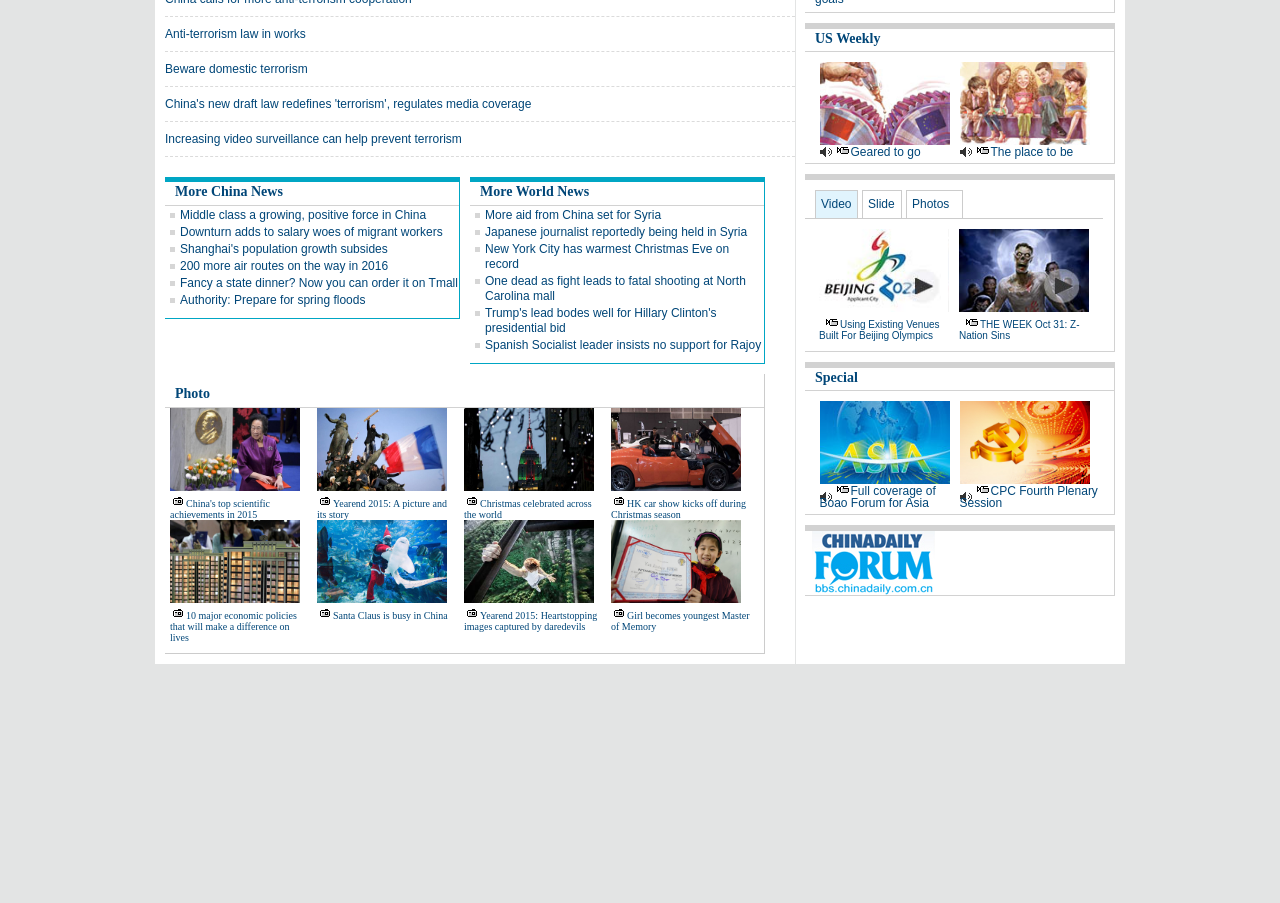Find the bounding box coordinates of the clickable area that will achieve the following instruction: "Explore 'US Weekly'".

[0.629, 0.032, 0.87, 0.058]